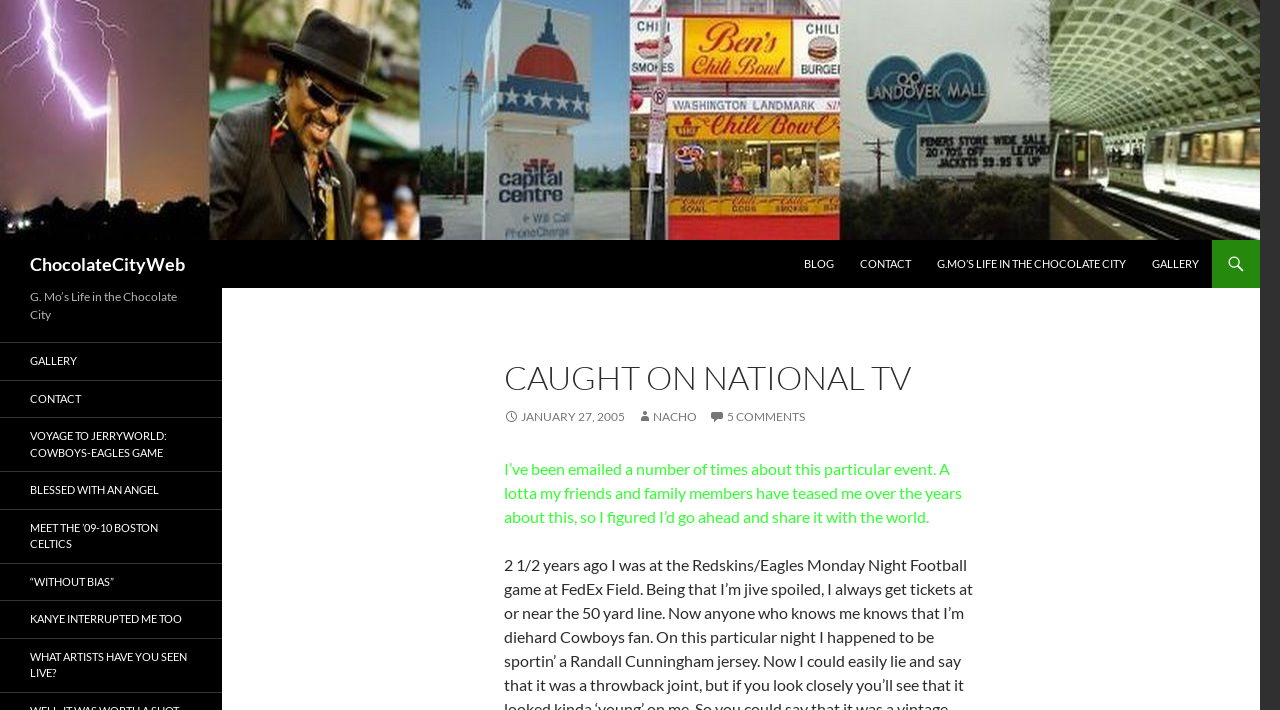Please mark the bounding box coordinates of the area that should be clicked to carry out the instruction: "Read the post from 'JANUARY 27, 2005'".

[0.394, 0.576, 0.488, 0.597]